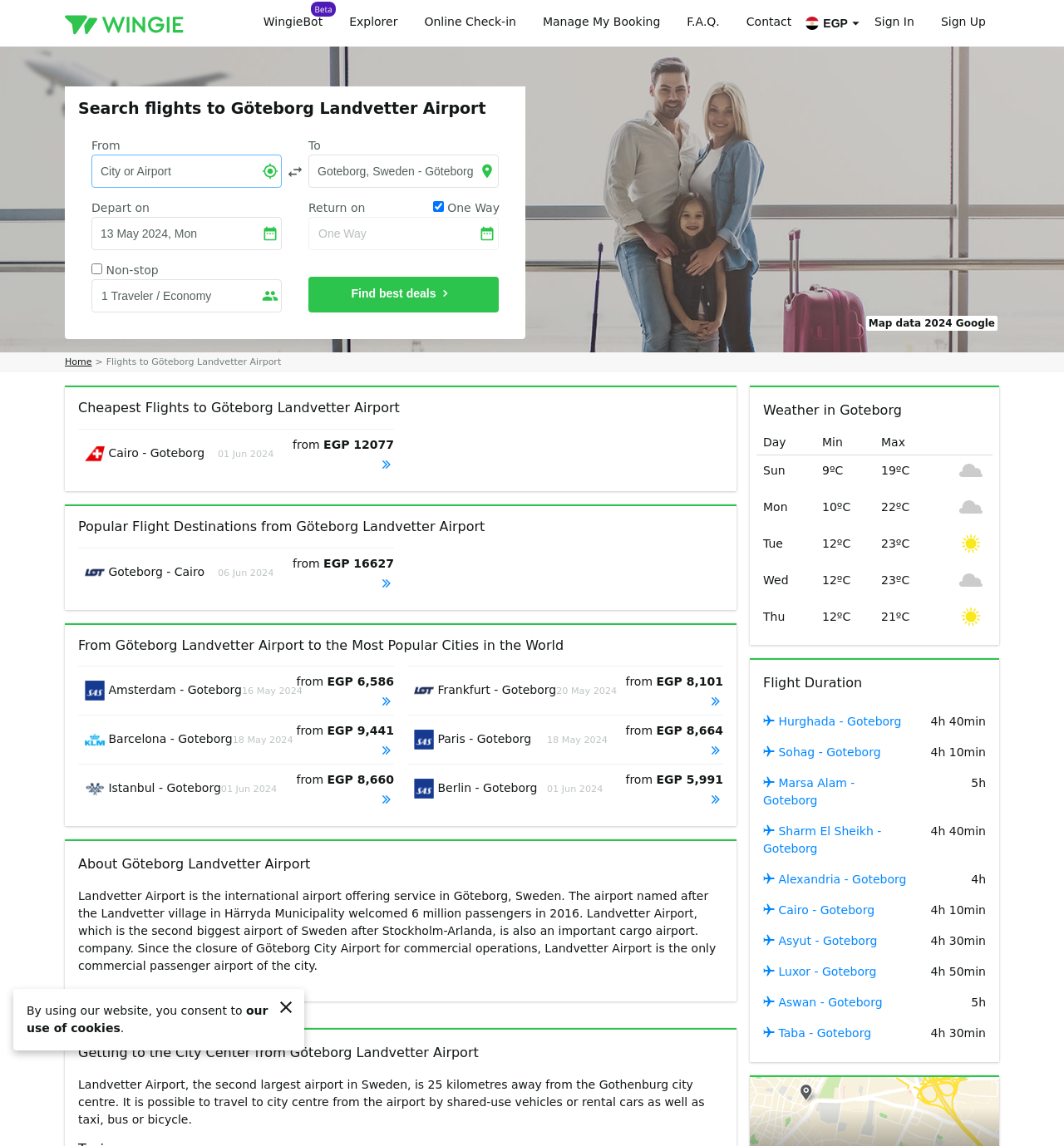Provide a one-word or short-phrase answer to the question:
What is the cheapest flight to Göteborg Landvetter Airport?

EGP 6,586